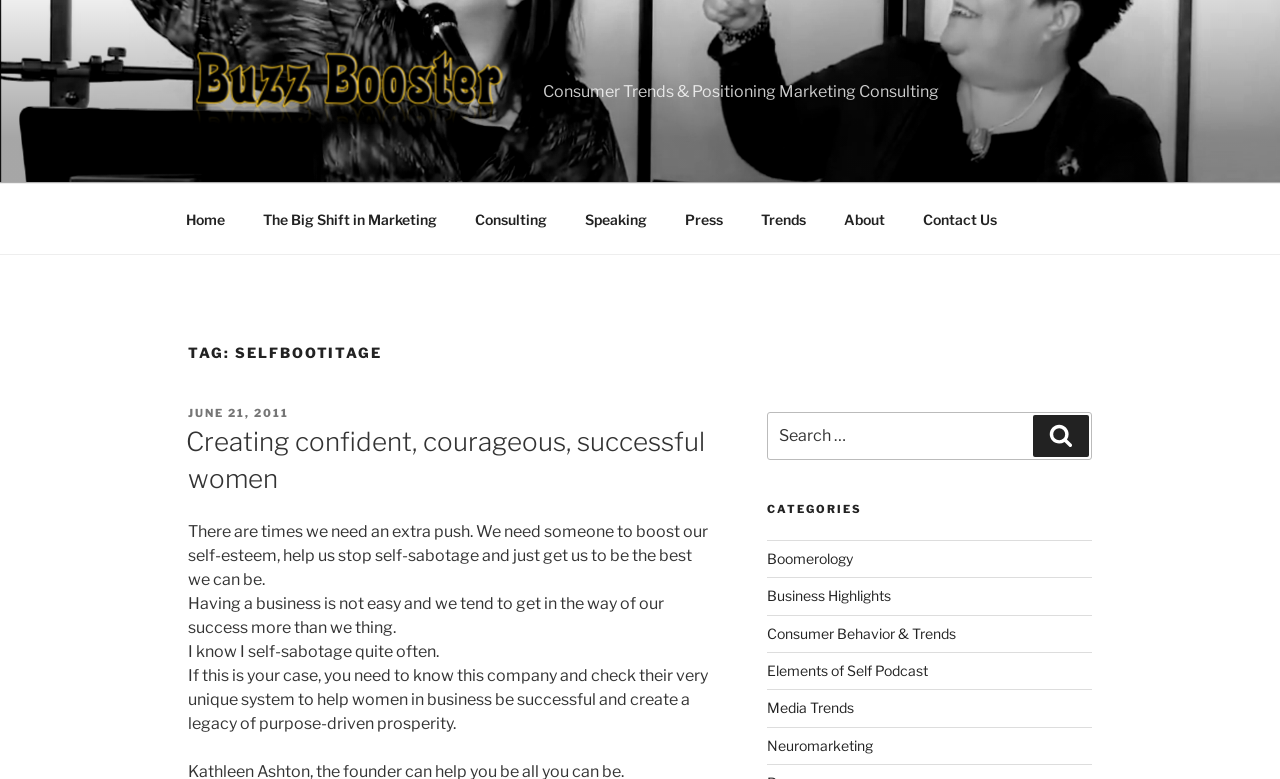Using the details in the image, give a detailed response to the question below:
What is the purpose of the search box?

The search box is located under the heading 'TAG: SELFBOOTITAGE' and has a static text 'Search for:' next to it. It is likely that the purpose of the search box is to allow users to search for specific content within the website.